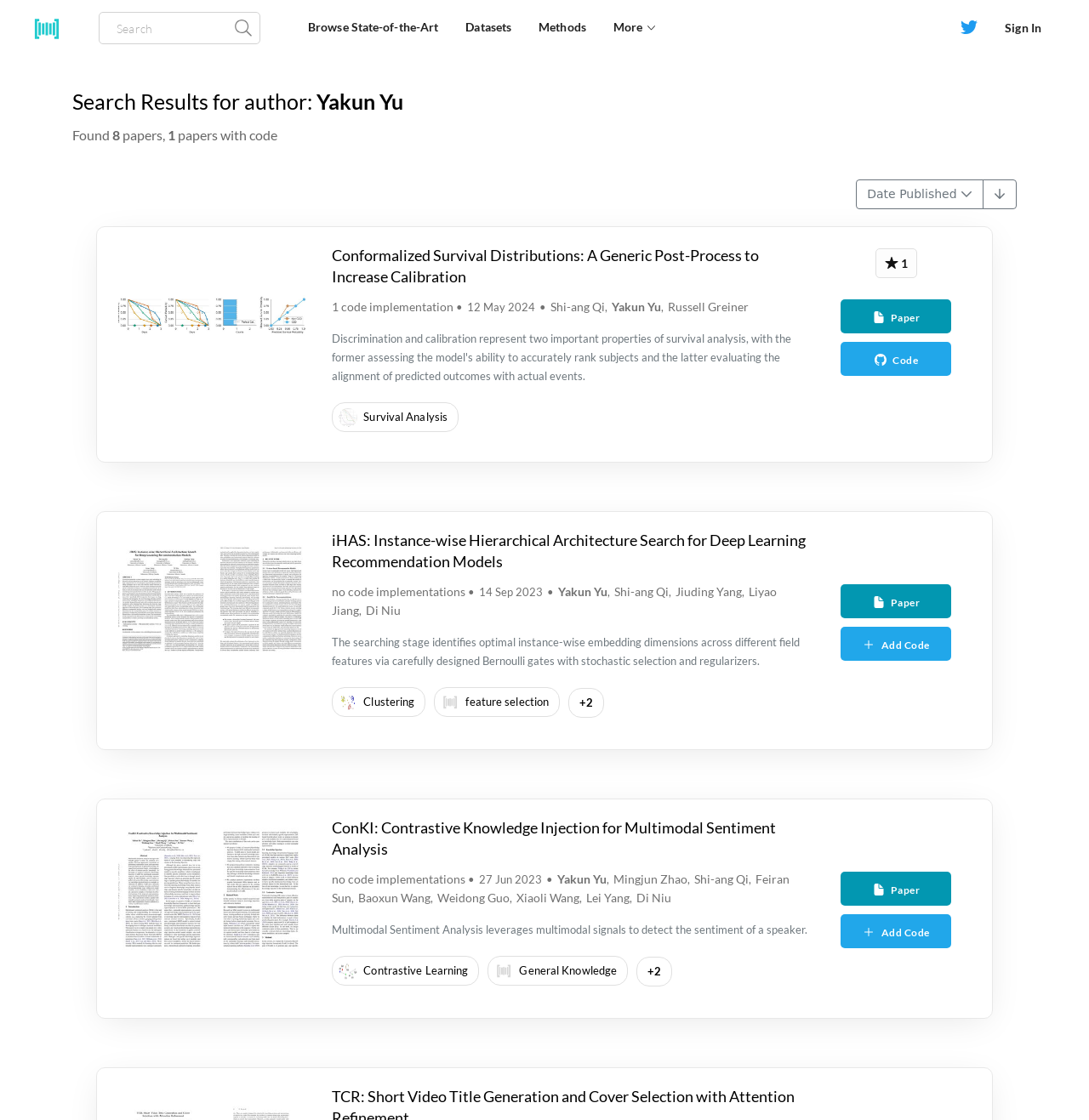Could you please study the image and provide a detailed answer to the question:
What is the date of the second paper?

The second paper is 'iHAS: Instance-wise Hierarchical Architecture Search for Deep Learning Recommendation Models'. The date of the paper is listed below the paper title, which is 14 Sep 2023.